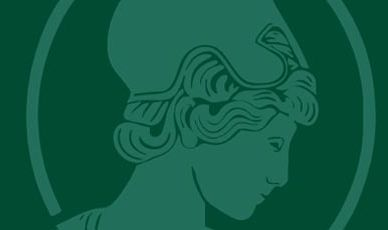Explain the contents of the image with as much detail as possible.

The image features a stylized depiction of a classical female figure, reminiscent of a goddess or muse, set against a deep green background. The figure is characterized by intricately sculpted hair and a serene expression, highlighting the artistry typical of neoclassical design. This elegant silhouette is enclosed within a circular emblem, conveying a sense of tradition and timelessness. Such imagery often symbolizes wisdom, inspiration, or the pursuit of knowledge, making it particularly fitting in contexts related to academia or cultural heritage.